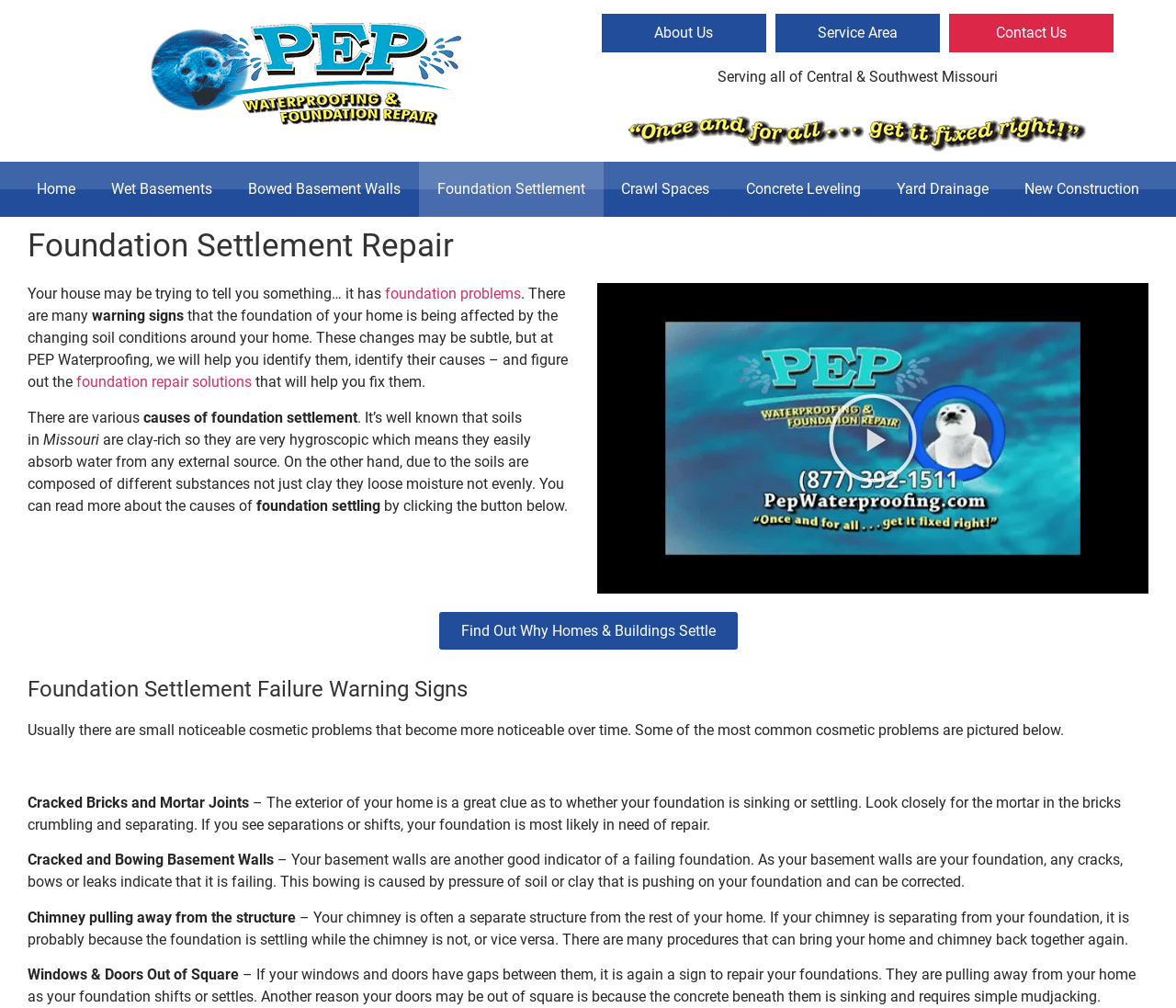Identify the bounding box for the element characterized by the following description: "Home".

[0.016, 0.16, 0.079, 0.215]